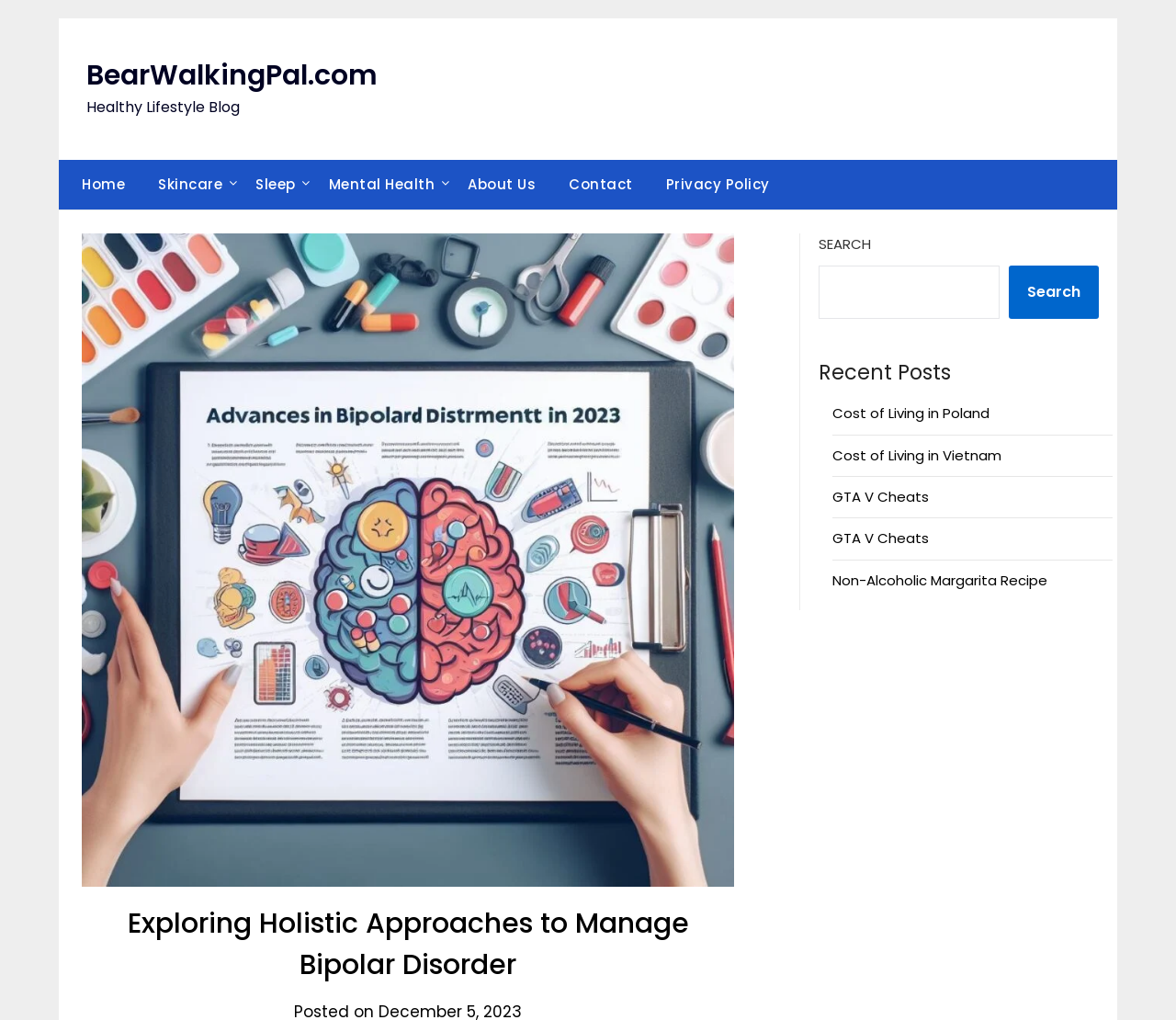Identify the bounding box coordinates for the UI element described as follows: "Home". Ensure the coordinates are four float numbers between 0 and 1, formatted as [left, top, right, bottom].

[0.05, 0.157, 0.119, 0.206]